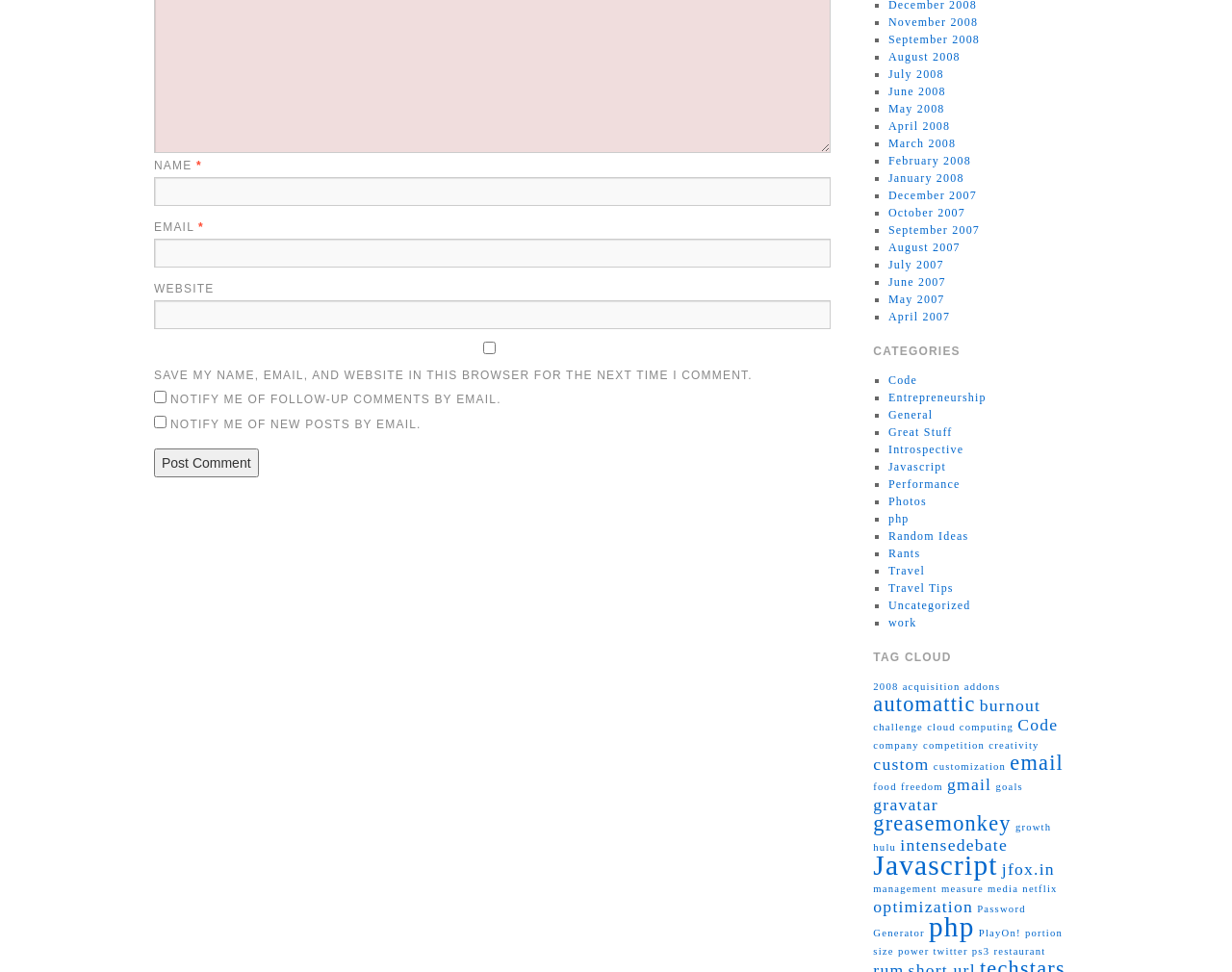Identify the bounding box coordinates of the area that should be clicked in order to complete the given instruction: "Click the 'Post Comment' button". The bounding box coordinates should be four float numbers between 0 and 1, i.e., [left, top, right, bottom].

[0.125, 0.461, 0.21, 0.491]